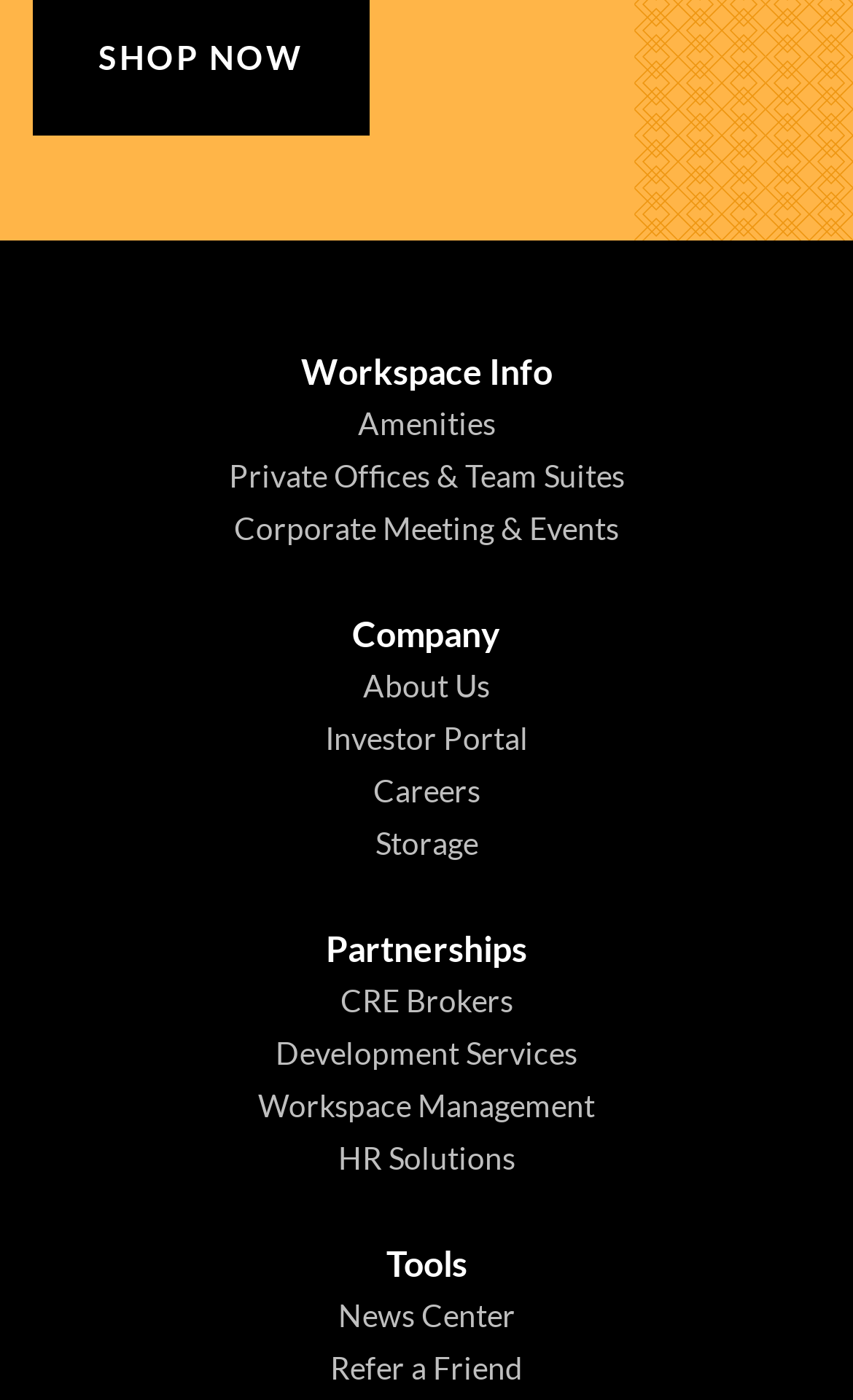Using the provided element description, identify the bounding box coordinates as (top-left x, top-left y, bottom-right x, bottom-right y). Ensure all values are between 0 and 1. Description: HR Solutions

[0.396, 0.813, 0.604, 0.857]